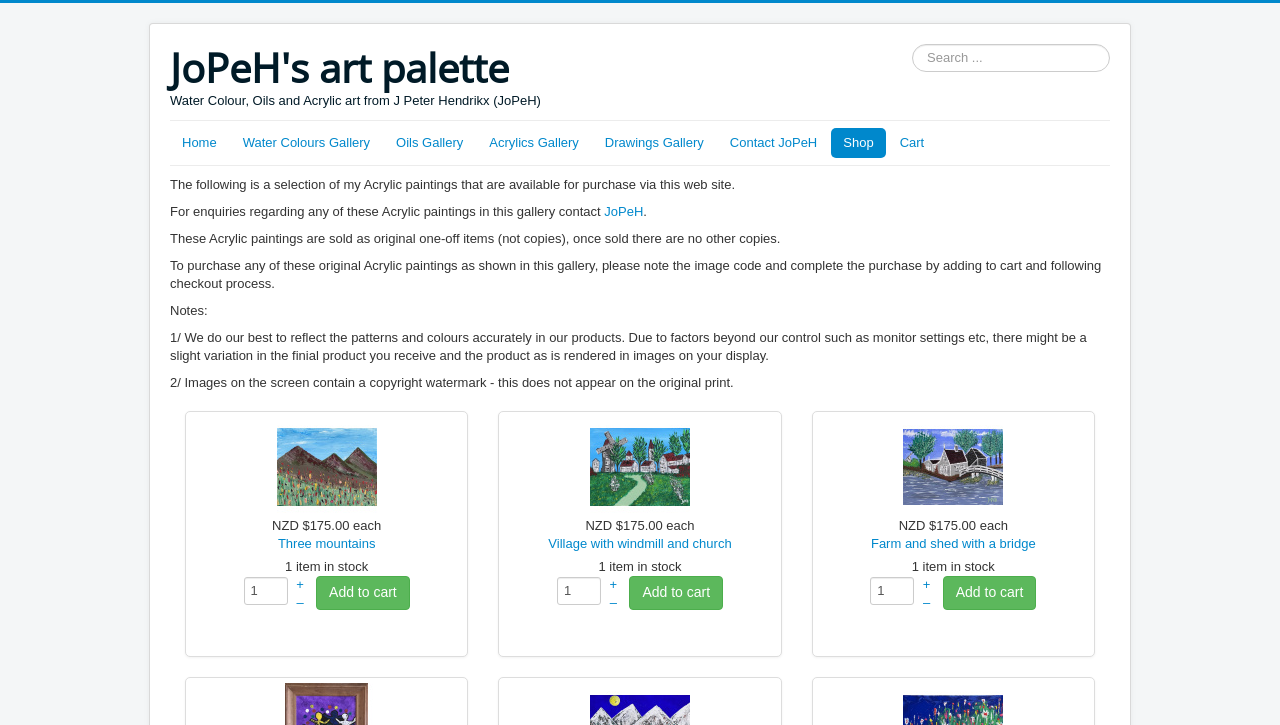Locate the coordinates of the bounding box for the clickable region that fulfills this instruction: "View Water Colours Gallery".

[0.18, 0.177, 0.298, 0.218]